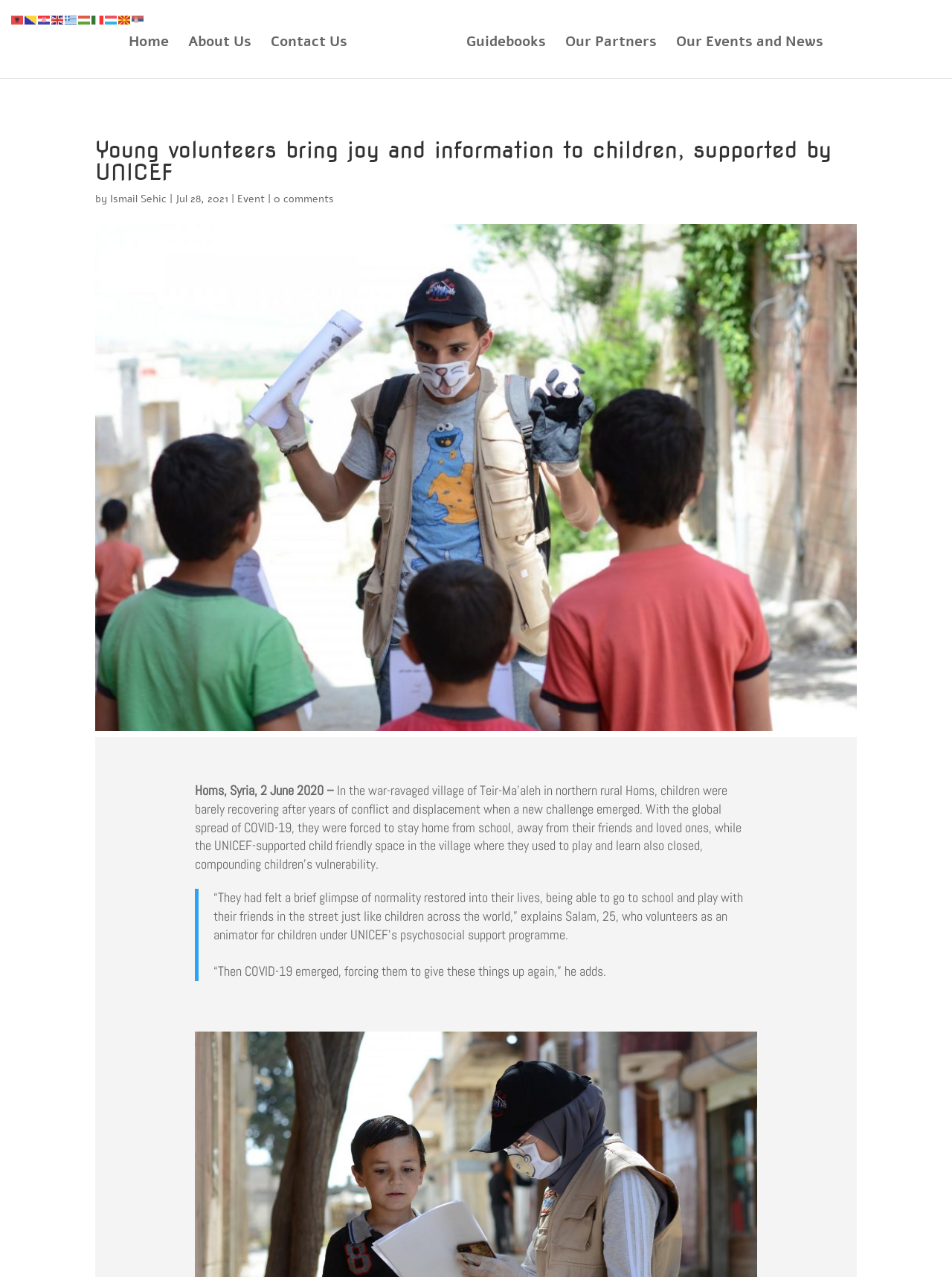From the given element description: "Home", find the bounding box for the UI element. Provide the coordinates as four float numbers between 0 and 1, in the order [left, top, right, bottom].

[0.135, 0.029, 0.178, 0.061]